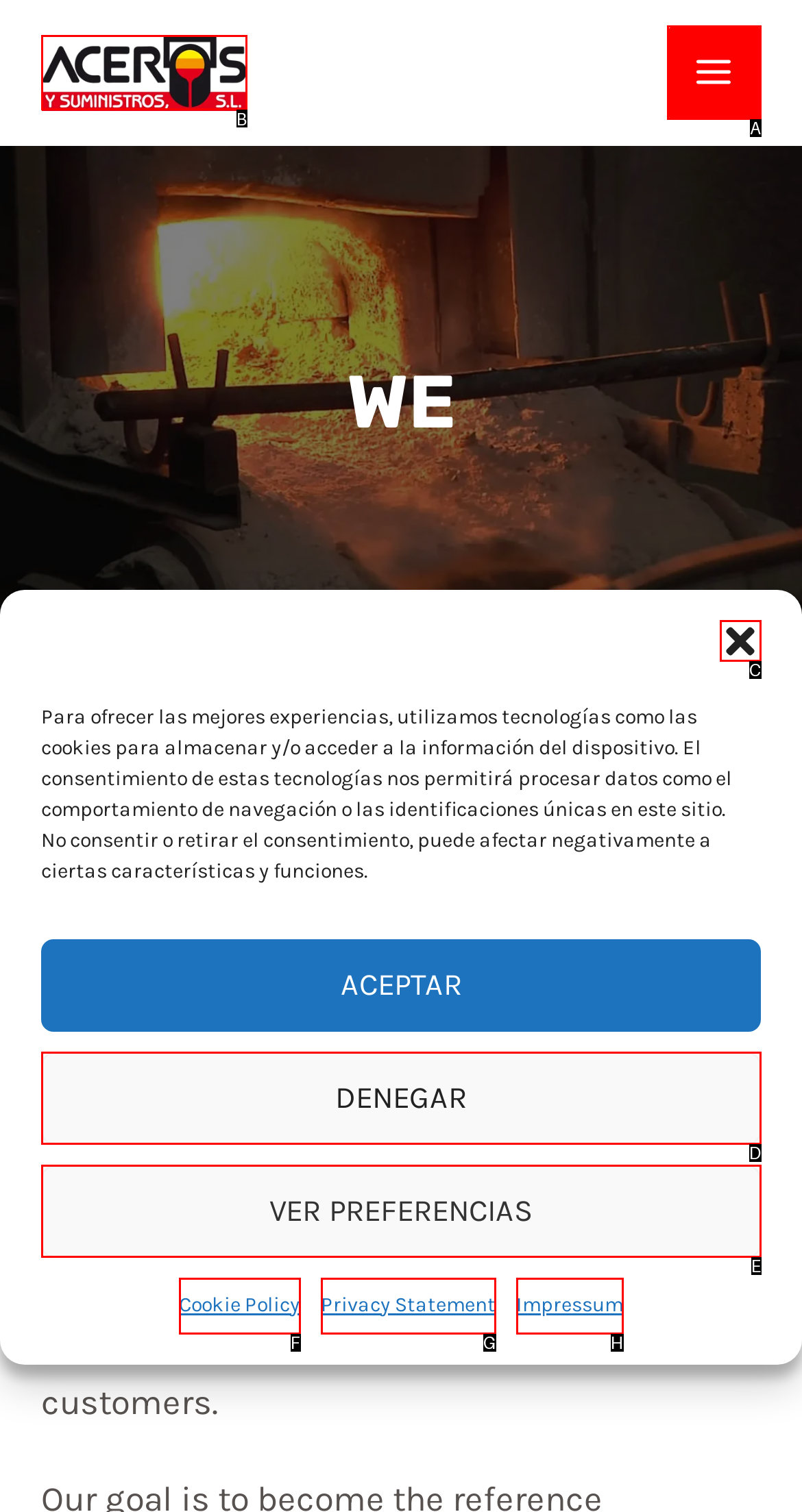Determine which option matches the element description: Privacy Statement
Reply with the letter of the appropriate option from the options provided.

G